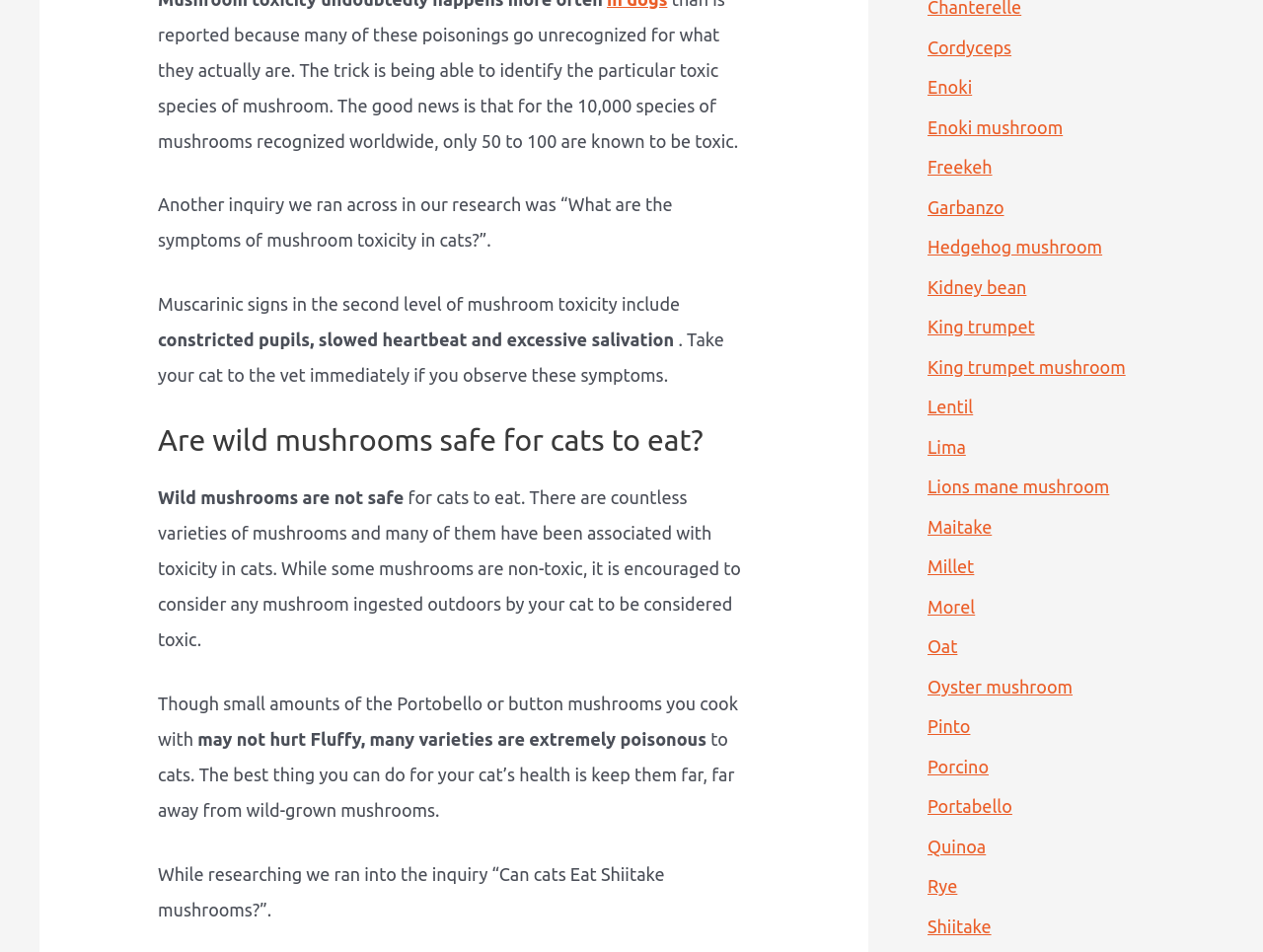Extract the bounding box coordinates of the UI element described: "Freekeh". Provide the coordinates in the format [left, top, right, bottom] with values ranging from 0 to 1.

[0.734, 0.165, 0.786, 0.186]